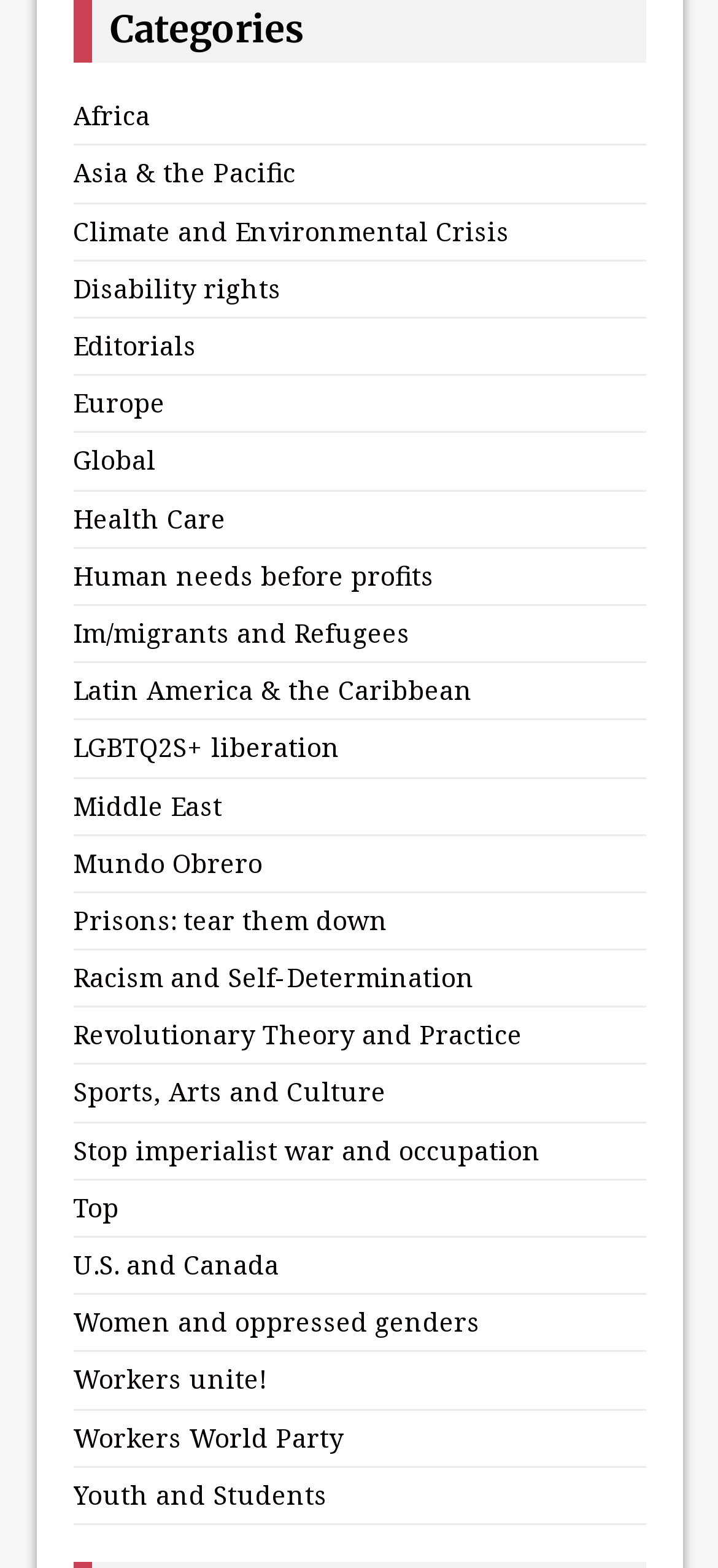Find and specify the bounding box coordinates that correspond to the clickable region for the instruction: "View articles on Climate and Environmental Crisis".

[0.101, 0.136, 0.709, 0.158]